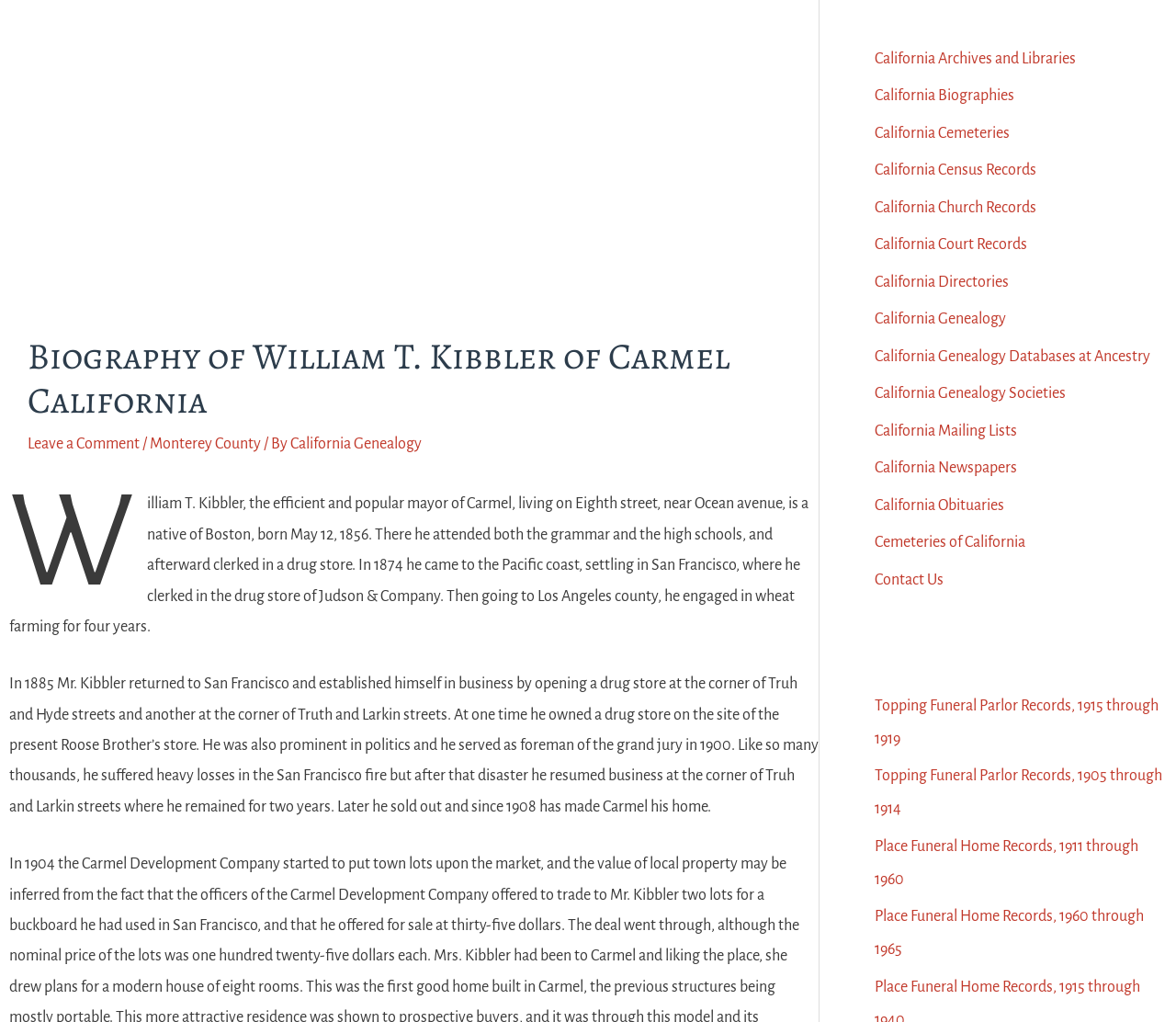Find the bounding box coordinates for the area you need to click to carry out the instruction: "Click on 'Leave a Comment'". The coordinates should be four float numbers between 0 and 1, indicated as [left, top, right, bottom].

[0.023, 0.426, 0.119, 0.443]